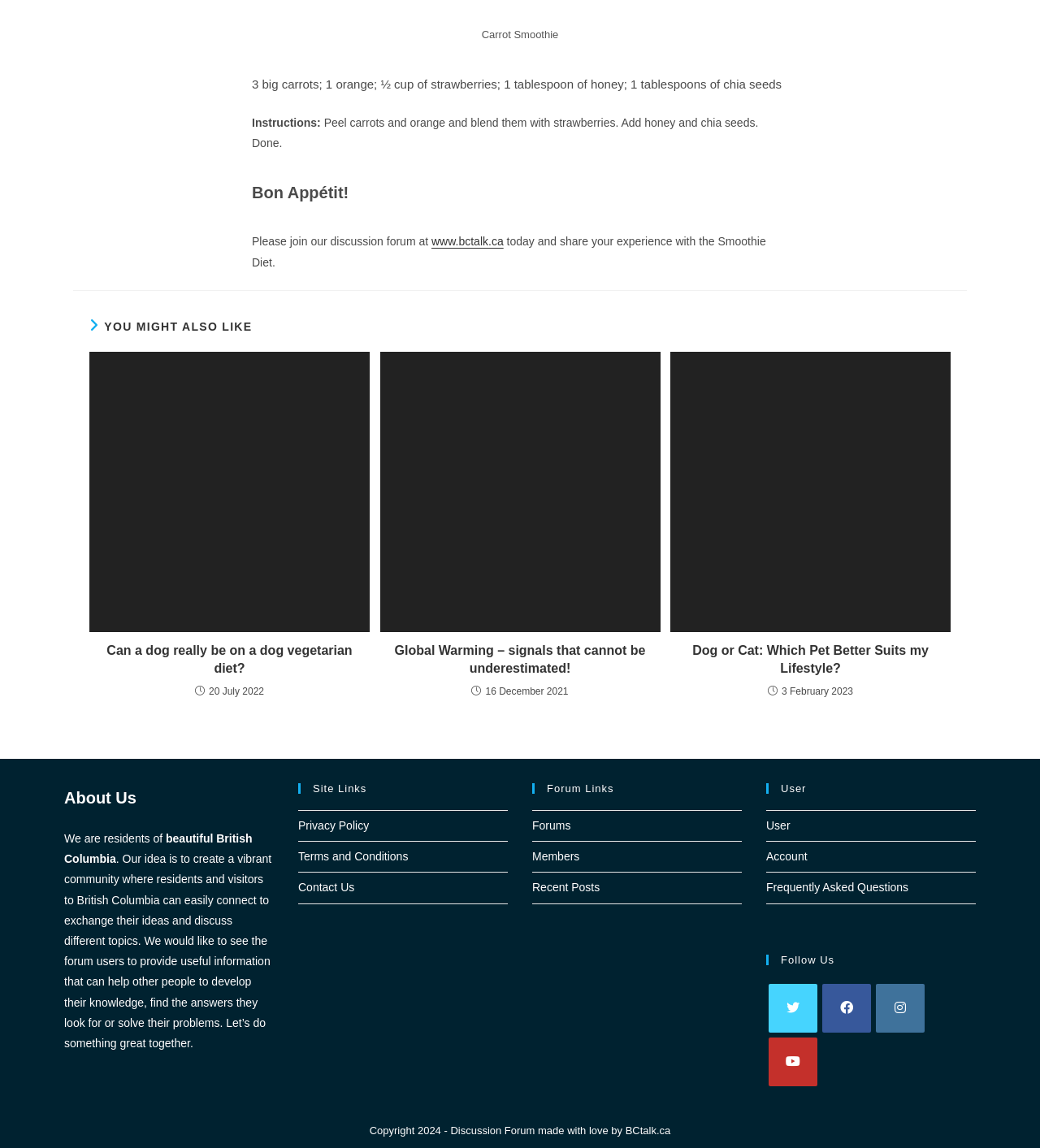What is the purpose of the website?
Could you answer the question in a detailed manner, providing as much information as possible?

The purpose of the website is mentioned in the 'About Us' section, which states that the idea is to create a vibrant community where residents and visitors to British Columbia can easily connect to exchange their ideas and discuss different topics.